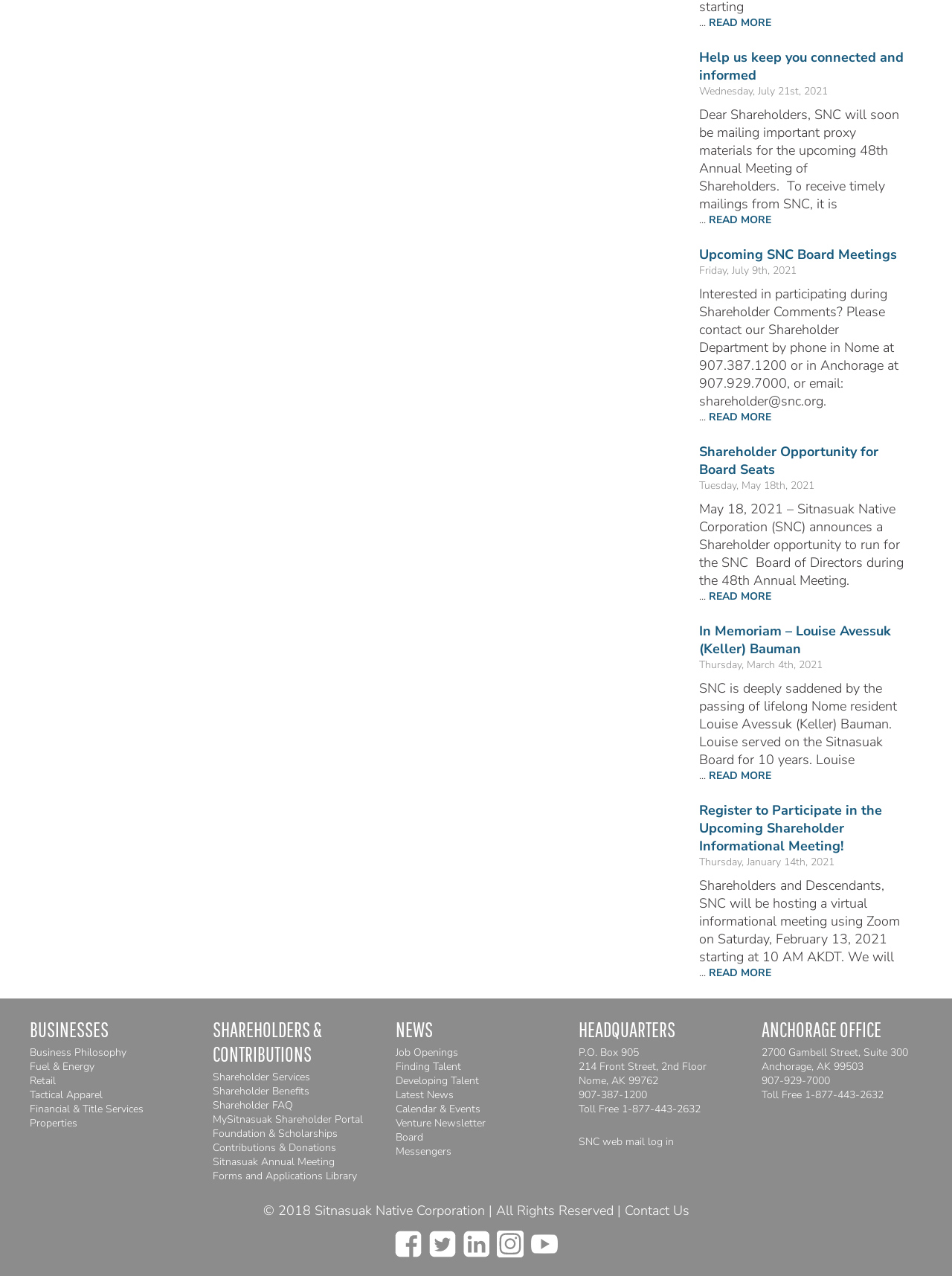What is the address of the Sitnasuak Native Corporation headquarters? Based on the screenshot, please respond with a single word or phrase.

P.O. Box 905, 214 Front Street, 2nd Floor, Nome, AK 99762